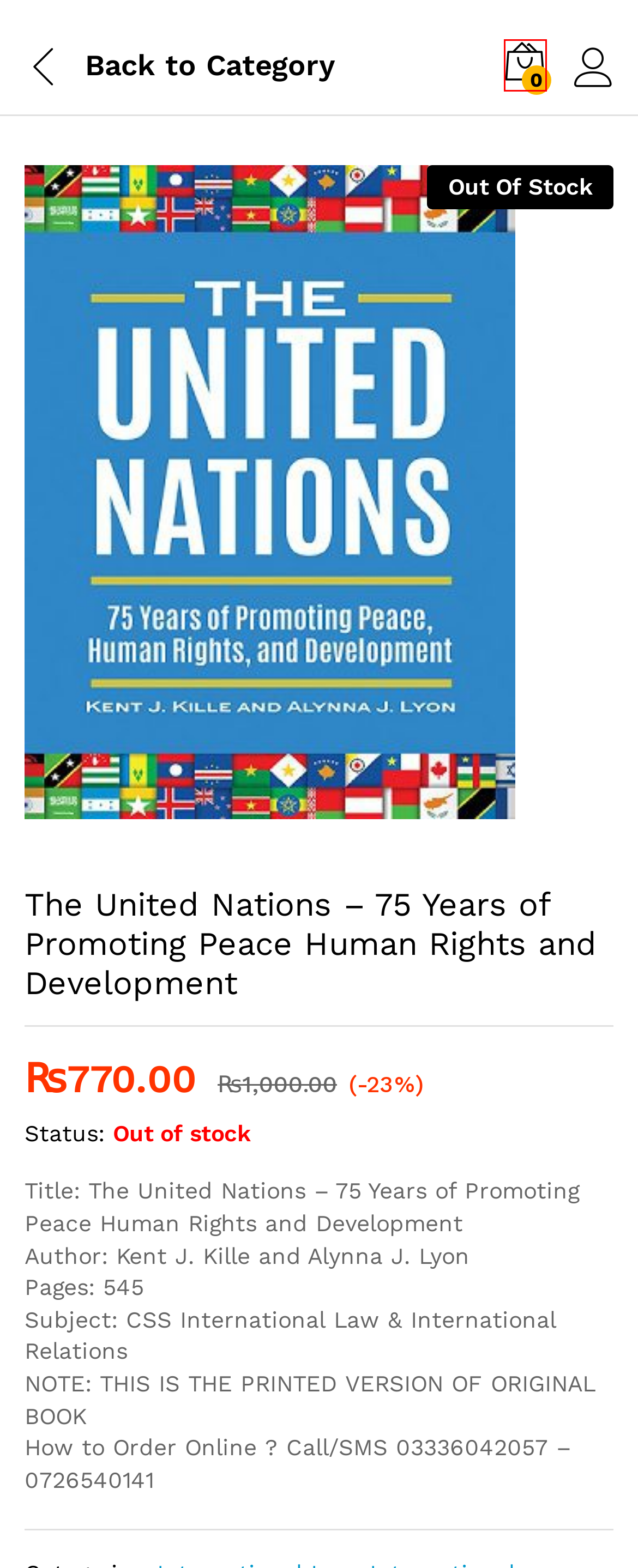You’re provided with a screenshot of a webpage that has a red bounding box around an element. Choose the best matching webpage description for the new page after clicking the element in the red box. The options are:
A. THE UNITED NATIONS - 75 YEARS OF PROMOTING PEACE HUMAN RIGHTS AND DEVELOPMENT Archives - Books Bazar
B. CSS BOOKS Archives - Books Bazar
C. International Relations MCQs By Zahid Aziz
D. DOWNLOAD FPSC Archives - Books Bazar
E. Cart - Books Bazar
F. International Law Archives - Books Bazar
G. Essentials of International Relations By Karen A. Mingst
H. DOWNLOAD Archives - Books Bazar

E